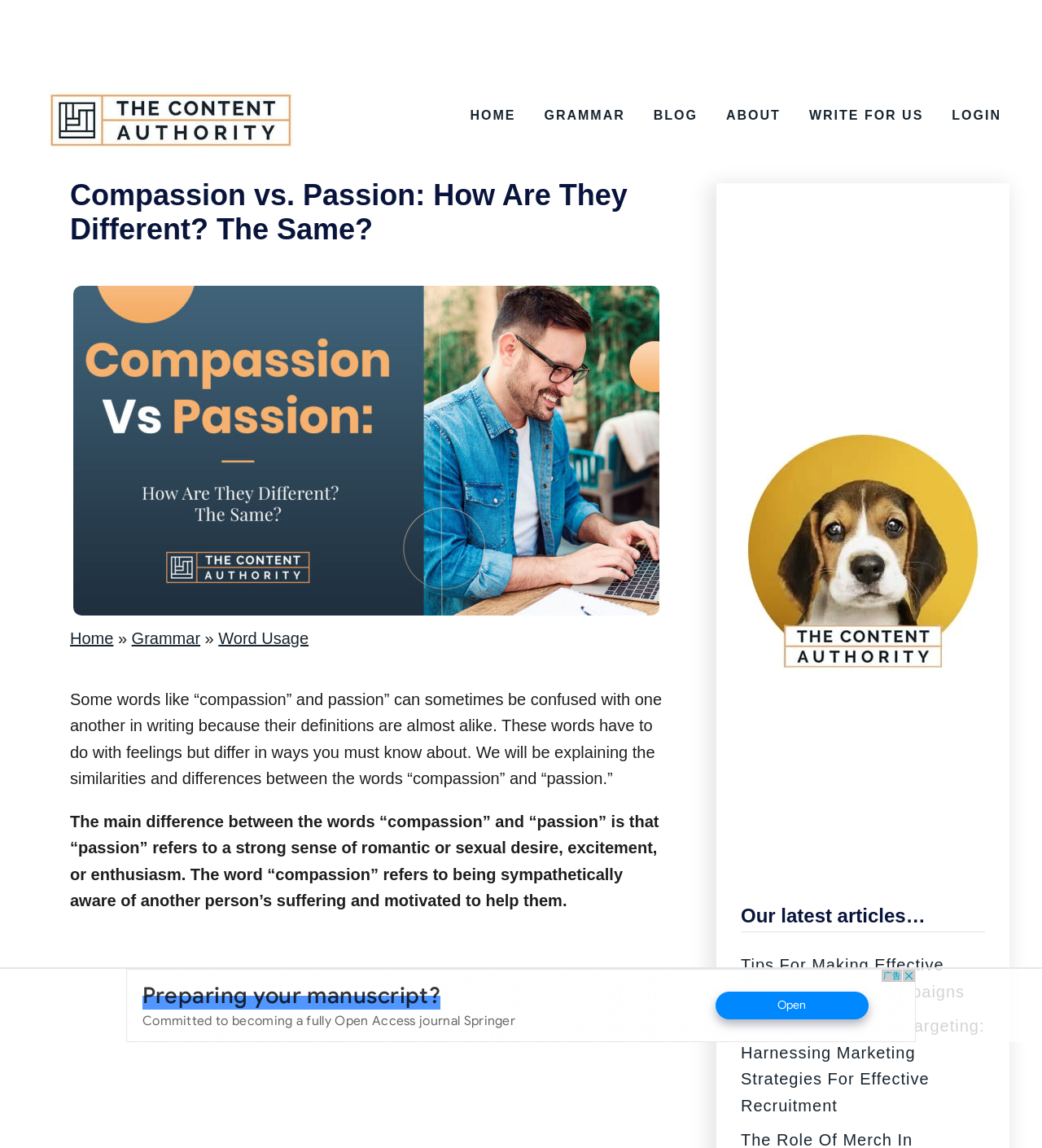Please give the bounding box coordinates of the area that should be clicked to fulfill the following instruction: "go to home page". The coordinates should be in the format of four float numbers from 0 to 1, i.e., [left, top, right, bottom].

[0.443, 0.087, 0.503, 0.115]